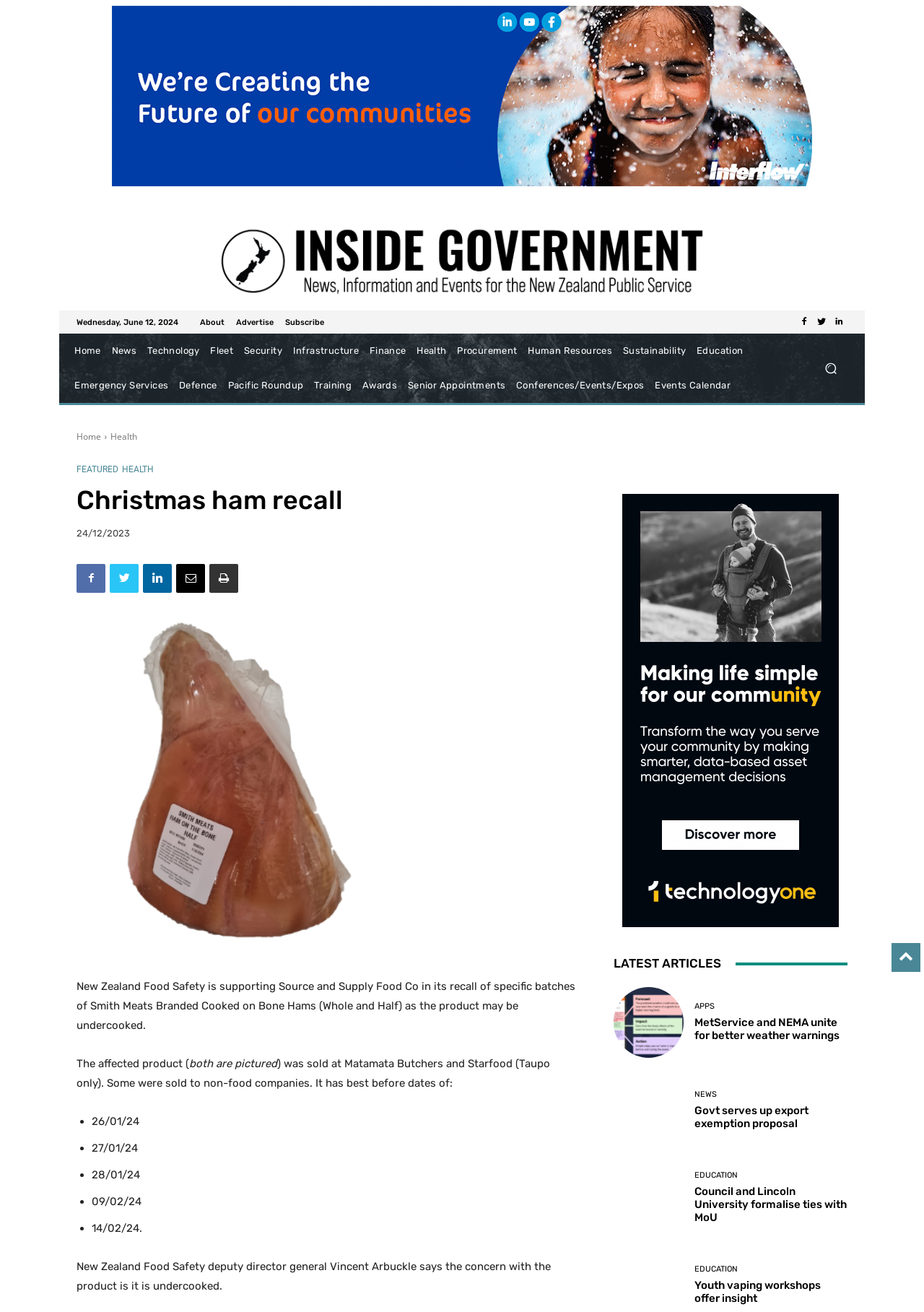Find the bounding box coordinates of the element you need to click on to perform this action: 'Click the 'Home' link'. The coordinates should be represented by four float values between 0 and 1, in the format [left, top, right, bottom].

[0.075, 0.254, 0.115, 0.281]